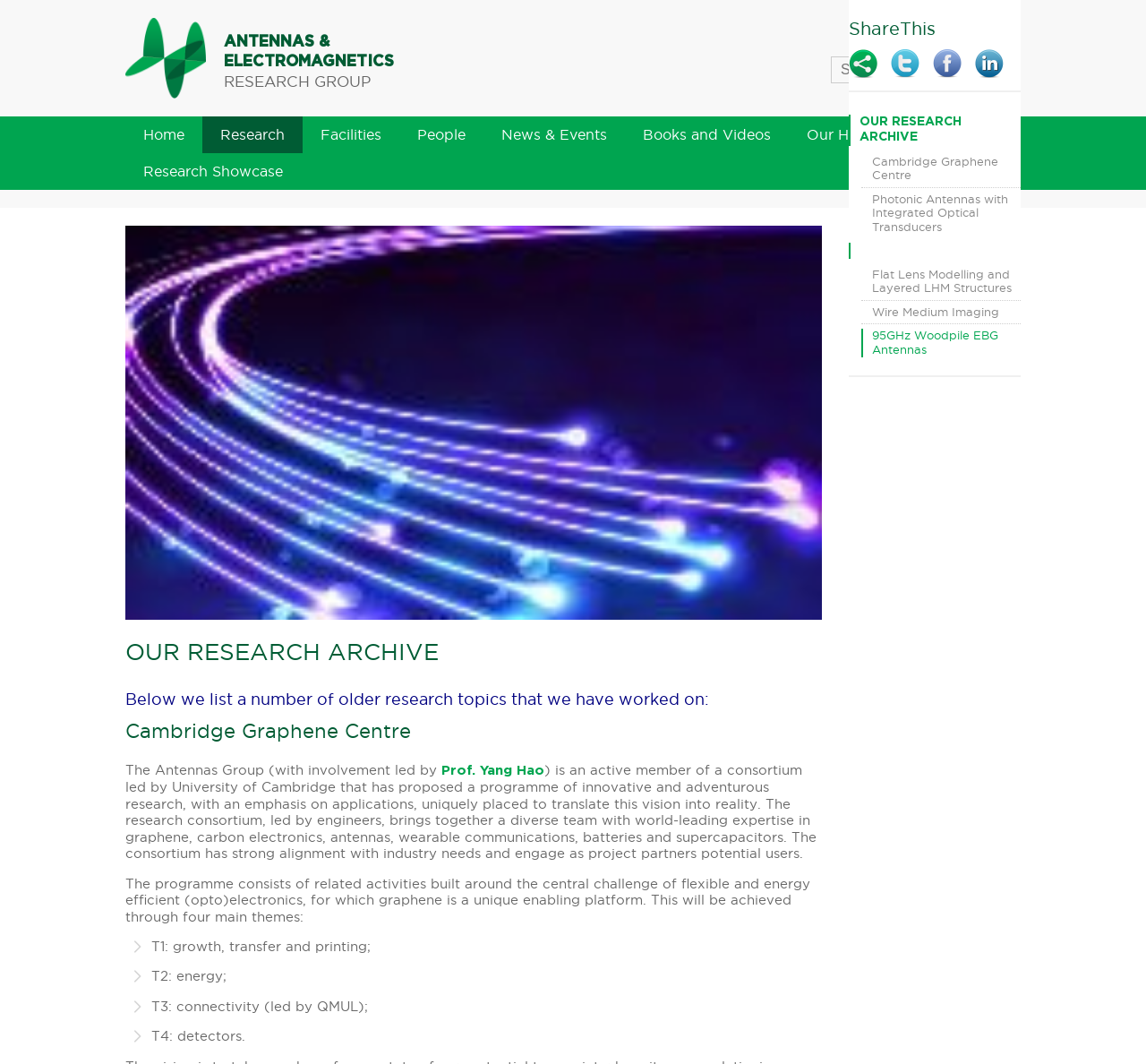Find the bounding box coordinates of the element you need to click on to perform this action: 'Search for a research topic'. The coordinates should be represented by four float values between 0 and 1, in the format [left, top, right, bottom].

[0.726, 0.054, 0.905, 0.077]